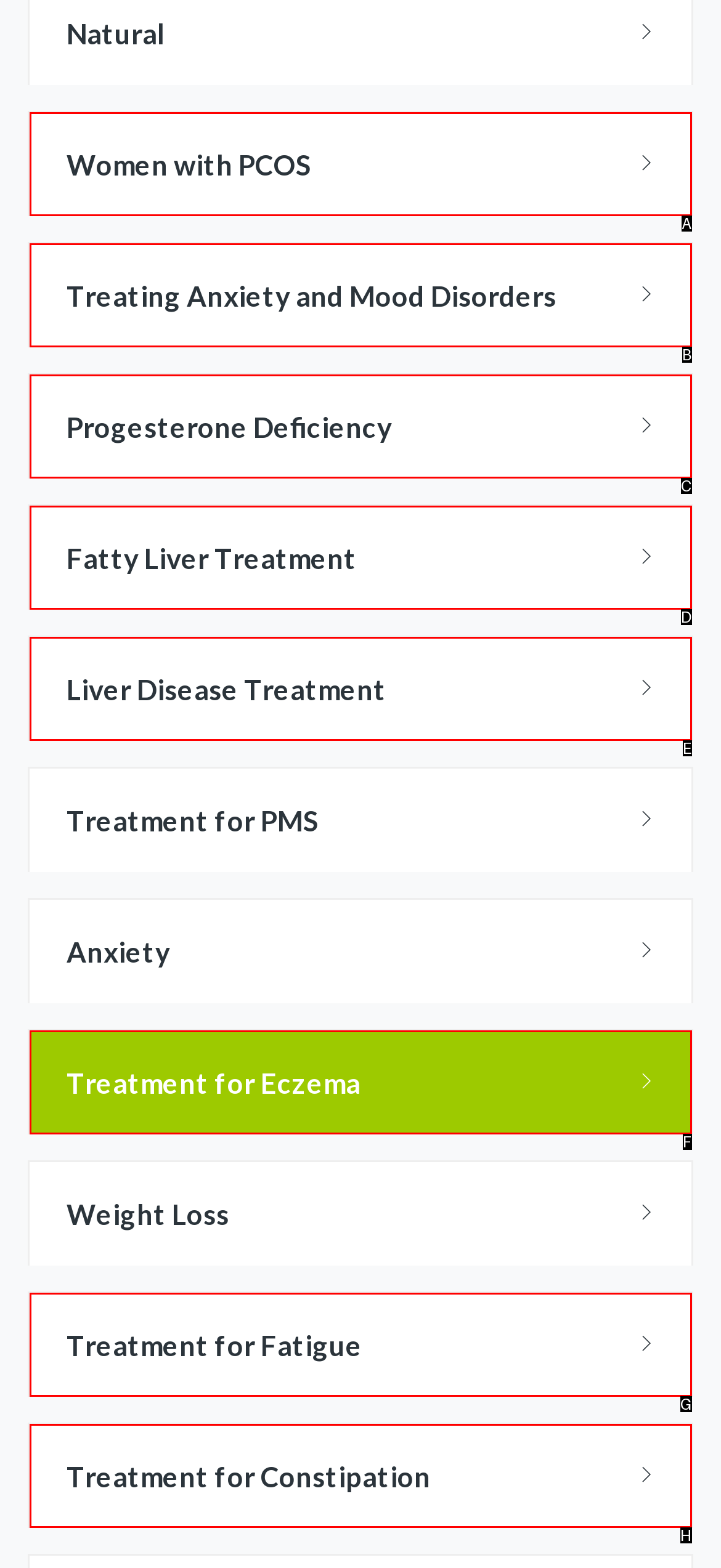Look at the description: Treating Anxiety and Mood Disorders
Determine the letter of the matching UI element from the given choices.

B